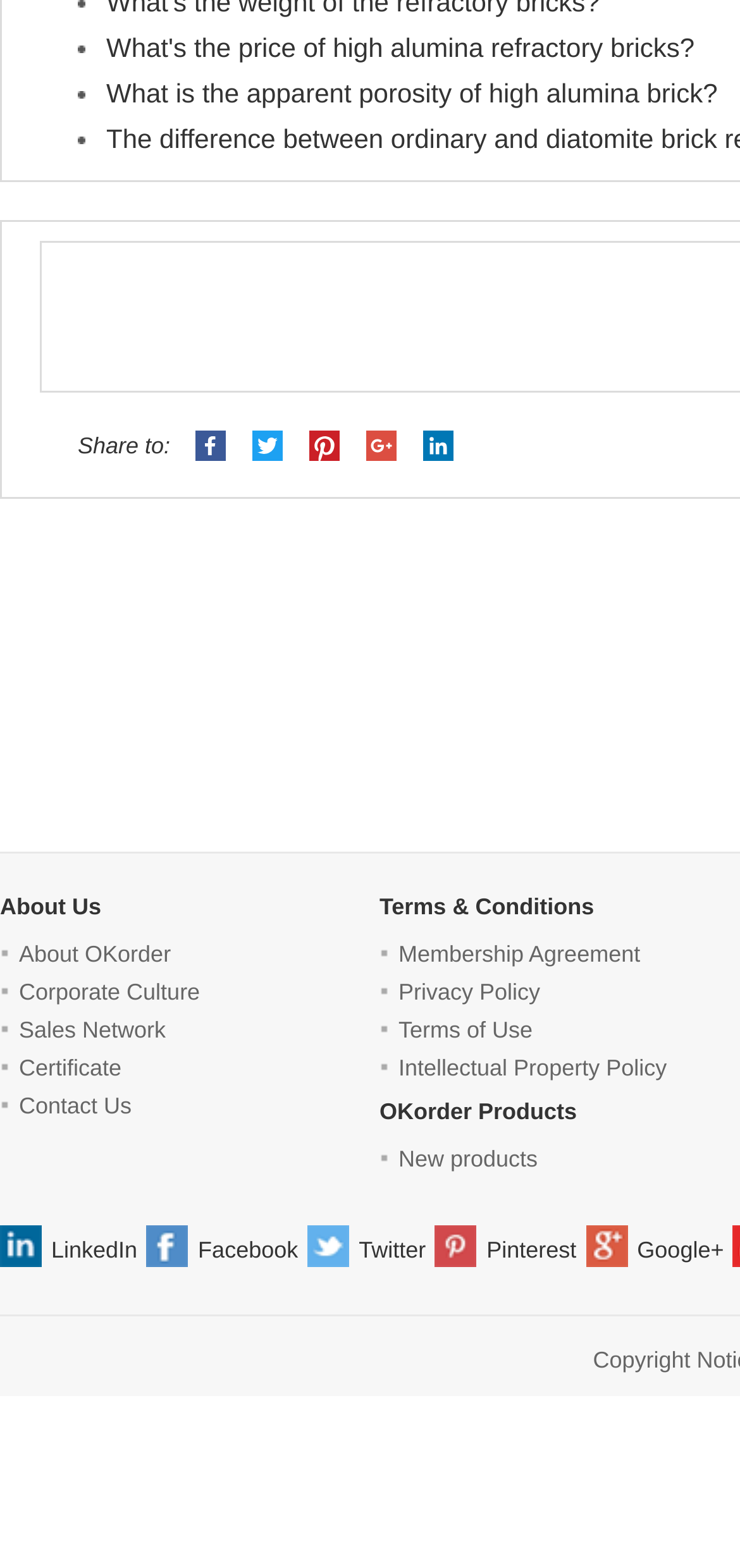Please provide a brief answer to the question using only one word or phrase: 
What is the purpose of the 'Share to:' section?

To share content on social media